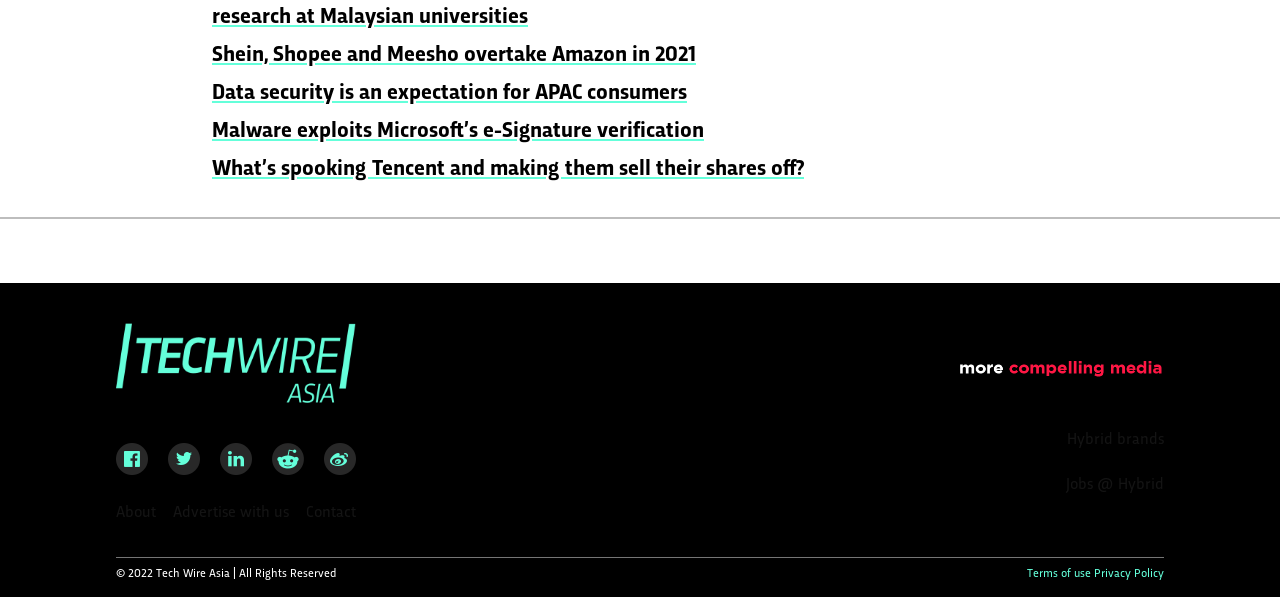Locate the bounding box coordinates of the element that should be clicked to fulfill the instruction: "Read news about Shein, Shopee and Meesho".

[0.166, 0.076, 0.544, 0.111]